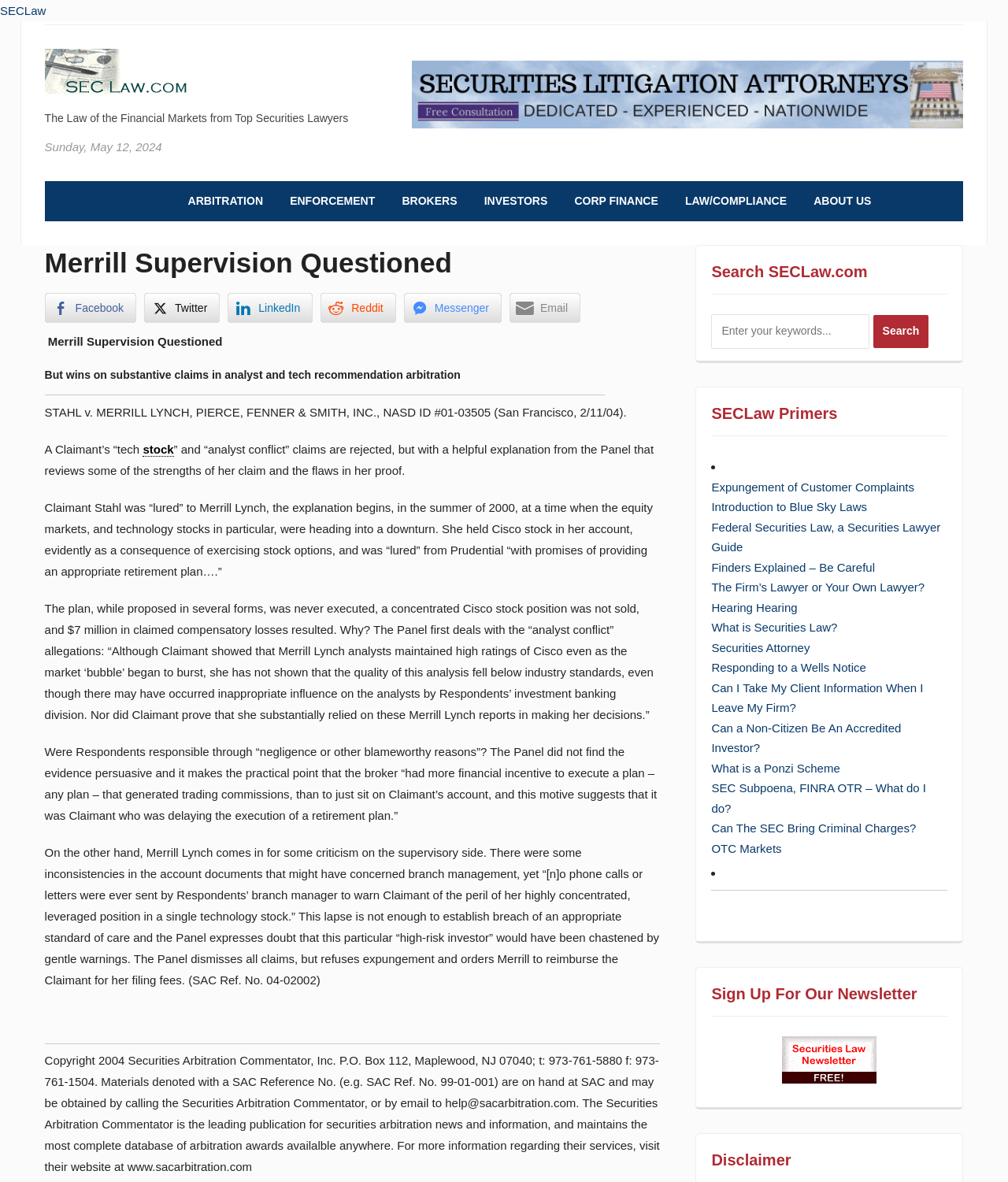Determine the bounding box coordinates of the area to click in order to meet this instruction: "Apply for job 'Corian Fabricator / Carpenter Joiner'".

None